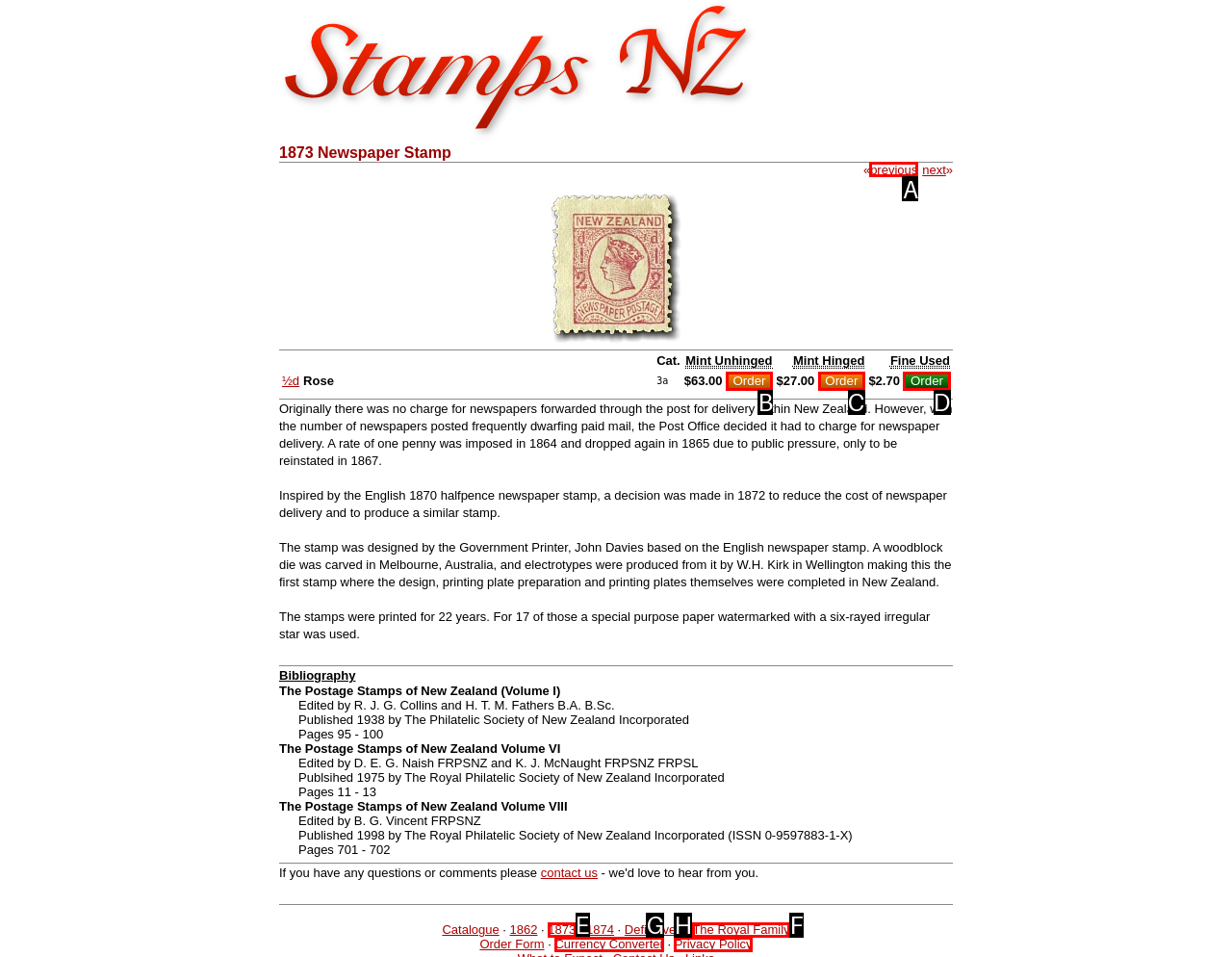Point out which UI element to click to complete this task: click the 'previous' link
Answer with the letter corresponding to the right option from the available choices.

A